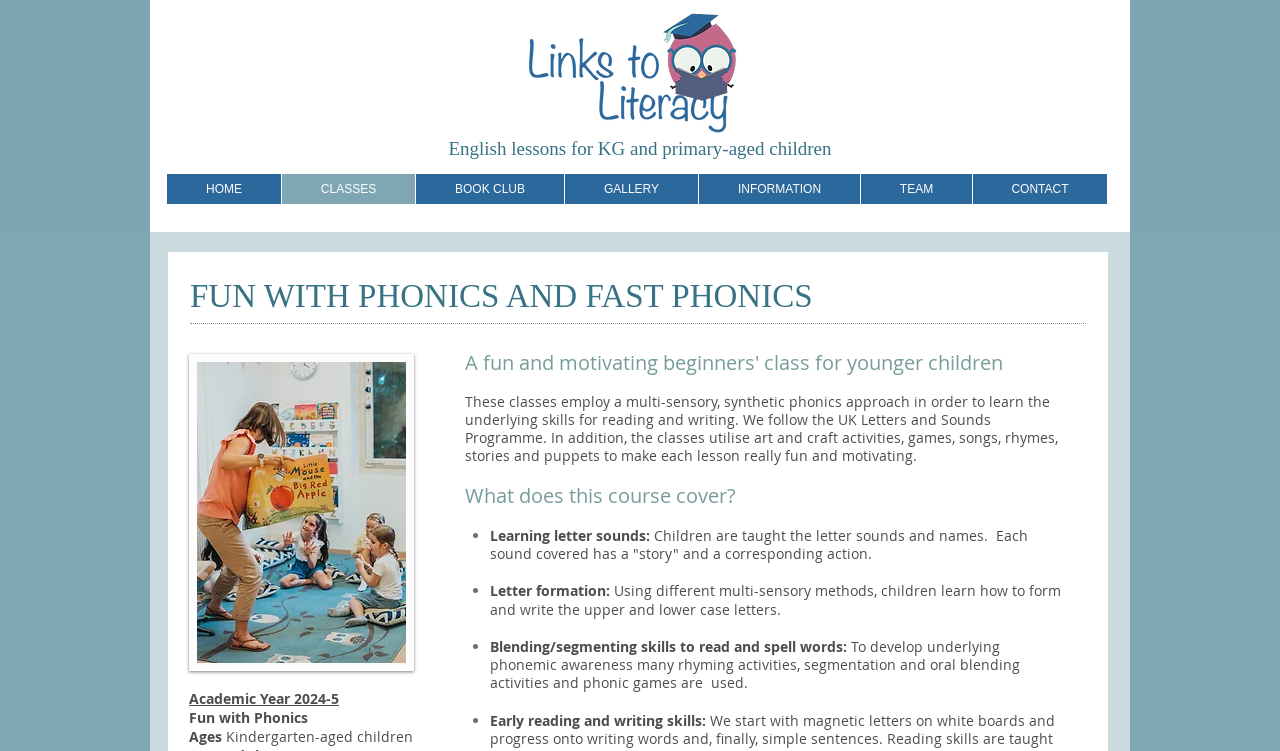Identify the bounding box coordinates of the section that should be clicked to achieve the task described: "Click the logo".

[0.412, 0.012, 0.581, 0.184]